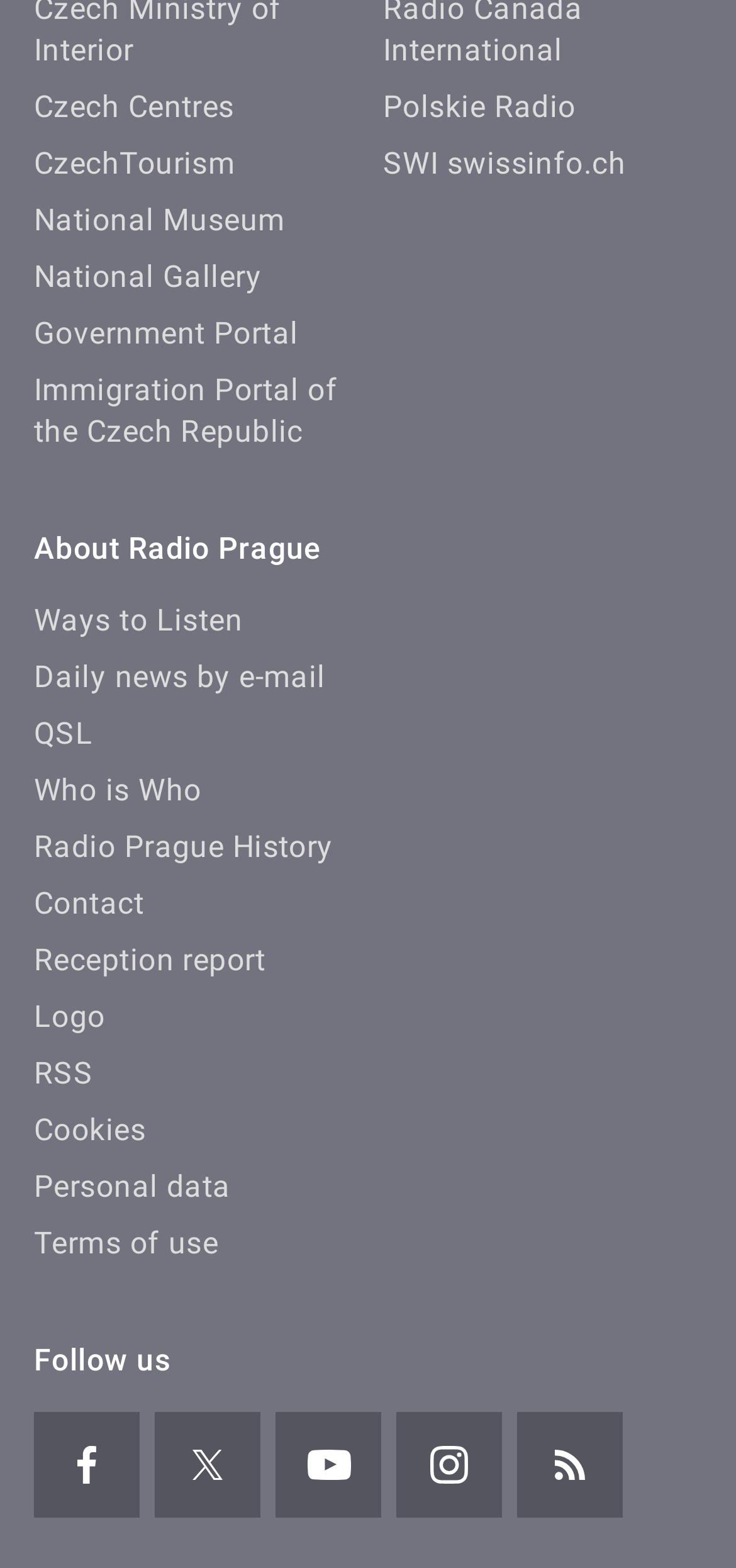Determine the bounding box for the UI element that matches this description: "Reception report".

[0.046, 0.601, 0.361, 0.624]